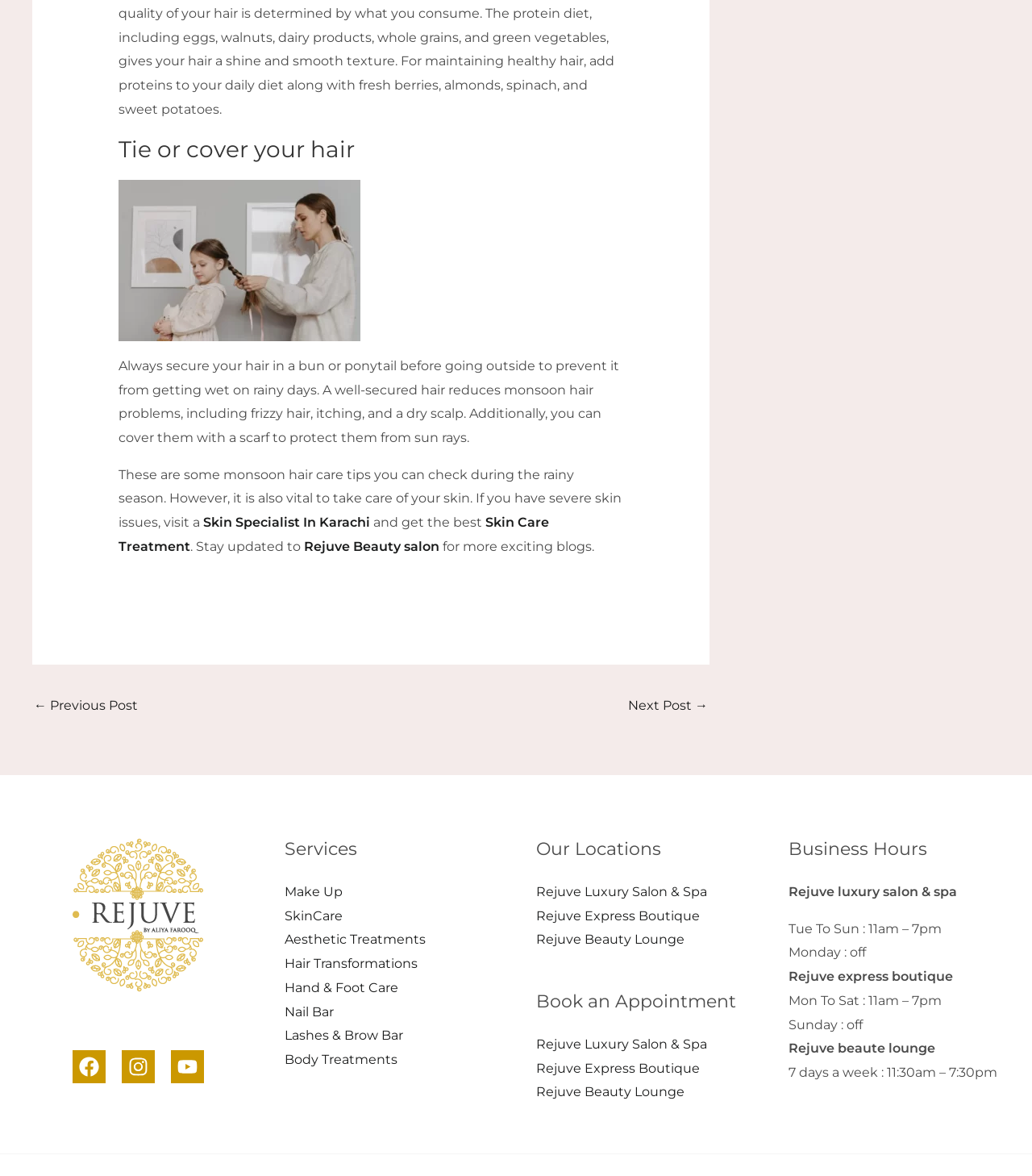Please identify the bounding box coordinates of the element's region that should be clicked to execute the following instruction: "Go to the previous post". The bounding box coordinates must be four float numbers between 0 and 1, i.e., [left, top, right, bottom].

[0.033, 0.588, 0.134, 0.614]